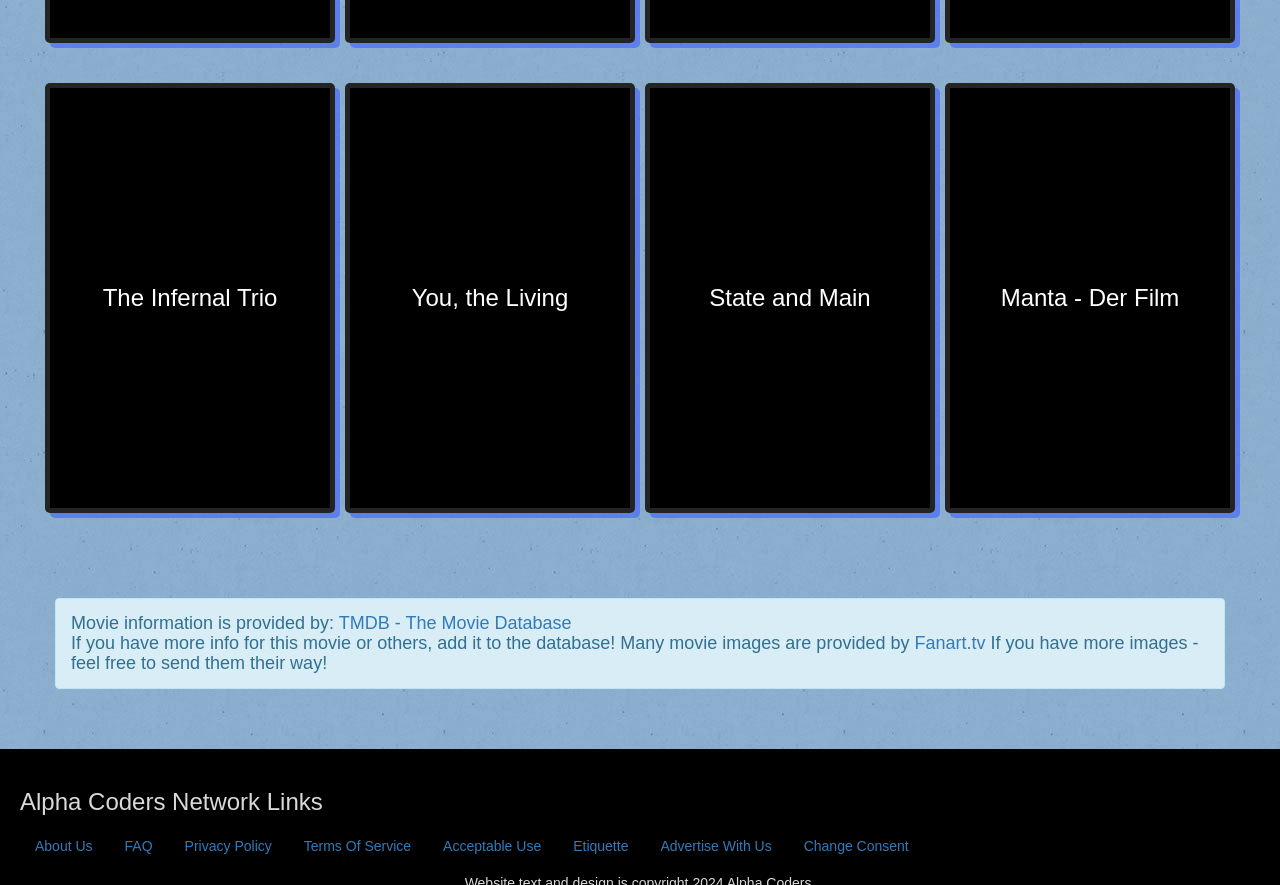What is the purpose of Fanart.tv?
Refer to the screenshot and answer in one word or phrase.

Providing movie images